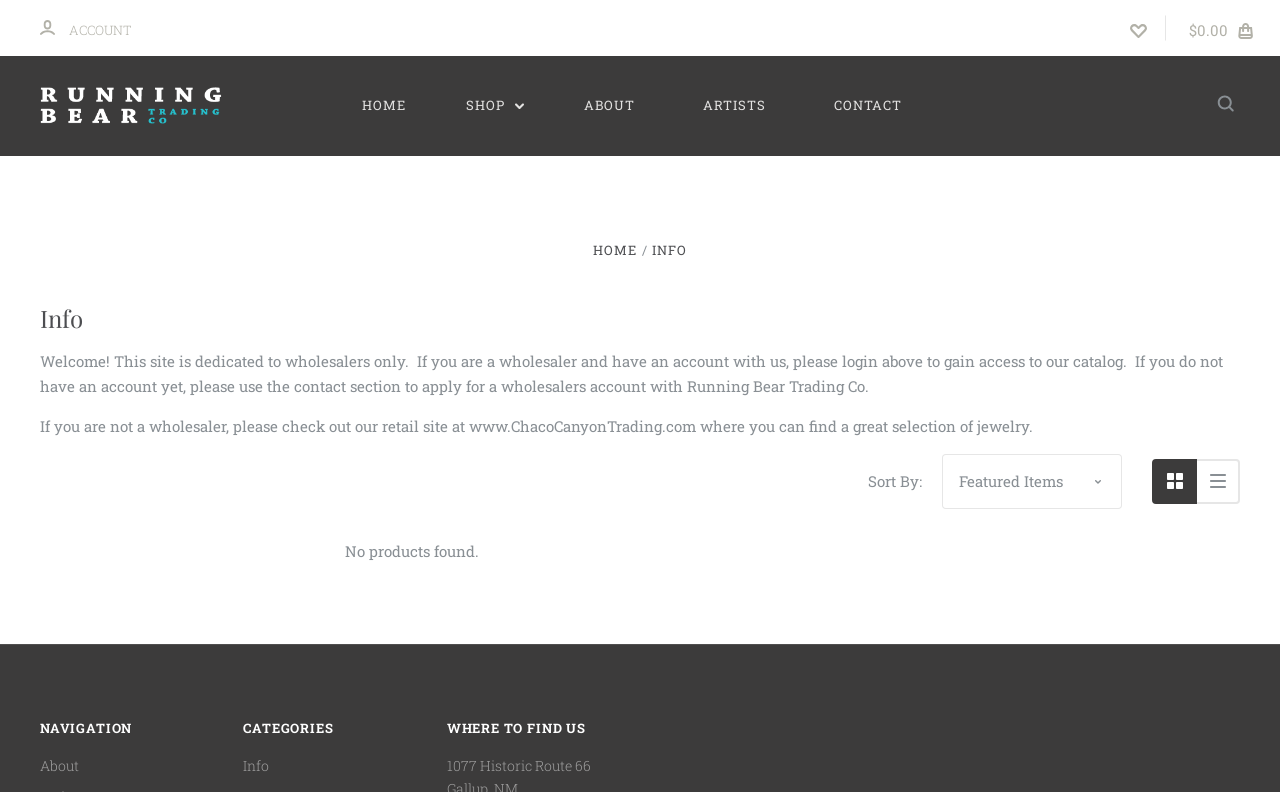Describe in detail what you see on the webpage.

The webpage is titled "Info - Running Bear" and appears to be a wholesale website for Running Bear Trading Co. At the top, there is a layout table with three links: "account" with an accompanying image, "wishlist" with an image, and a button labeled "$0.00 bag" with an image. Below this, there is a heading "Running Bear" with a link and an image.

The main navigation menu is located below, with links to "HOME", "SHOP", "ABOUT", "ARTISTS", and "CONTACT". Each link has a distinct position, with "HOME" on the left and "CONTACT" on the right. There is also a search button with an image on the top right corner.

The main content area is divided into two sections. The top section has a heading "Info" and a paragraph of text welcoming wholesalers and explaining how to access the catalog. There is also a sentence directing non-wholesalers to a retail website. Below this, there is a section with a "Sort By:" label, a combobox, and two buttons with grid and list icons.

The bottom section appears to be empty, with a message "No products found." There are also three headings: "NAVIGATION", "CATEGORIES", and "WHERE TO FIND US", each with links or text below them. The "WHERE TO FIND US" section has an address listed.